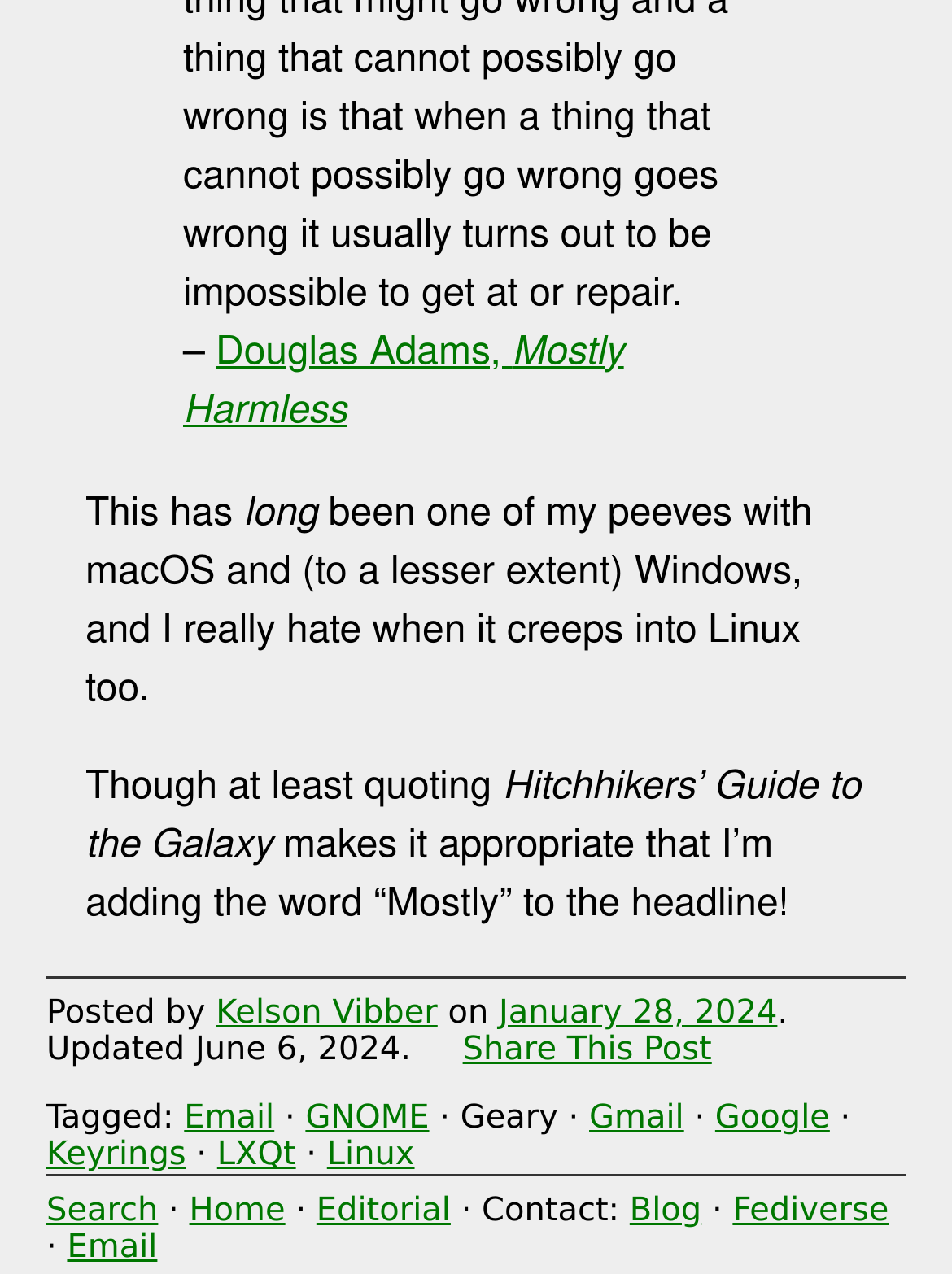Identify the bounding box coordinates of the section to be clicked to complete the task described by the following instruction: "Click on the 'Douglas Adams, Mostly Harmless' link". The coordinates should be four float numbers between 0 and 1, formatted as [left, top, right, bottom].

[0.192, 0.264, 0.655, 0.34]